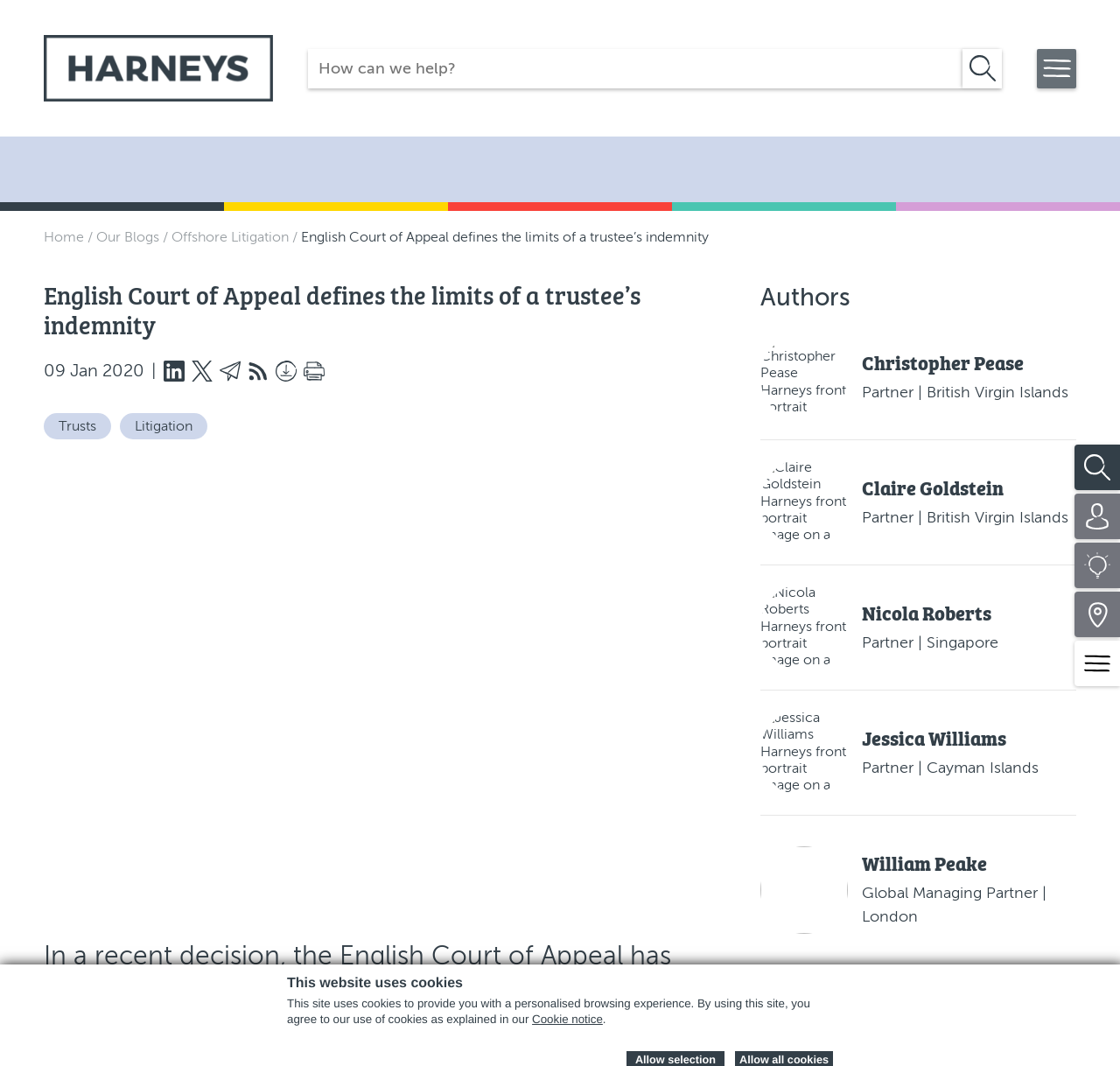Locate the bounding box coordinates of the area to click to fulfill this instruction: "Type in the search box". The bounding box should be presented as four float numbers between 0 and 1, in the order [left, top, right, bottom].

[0.039, 0.499, 0.961, 0.552]